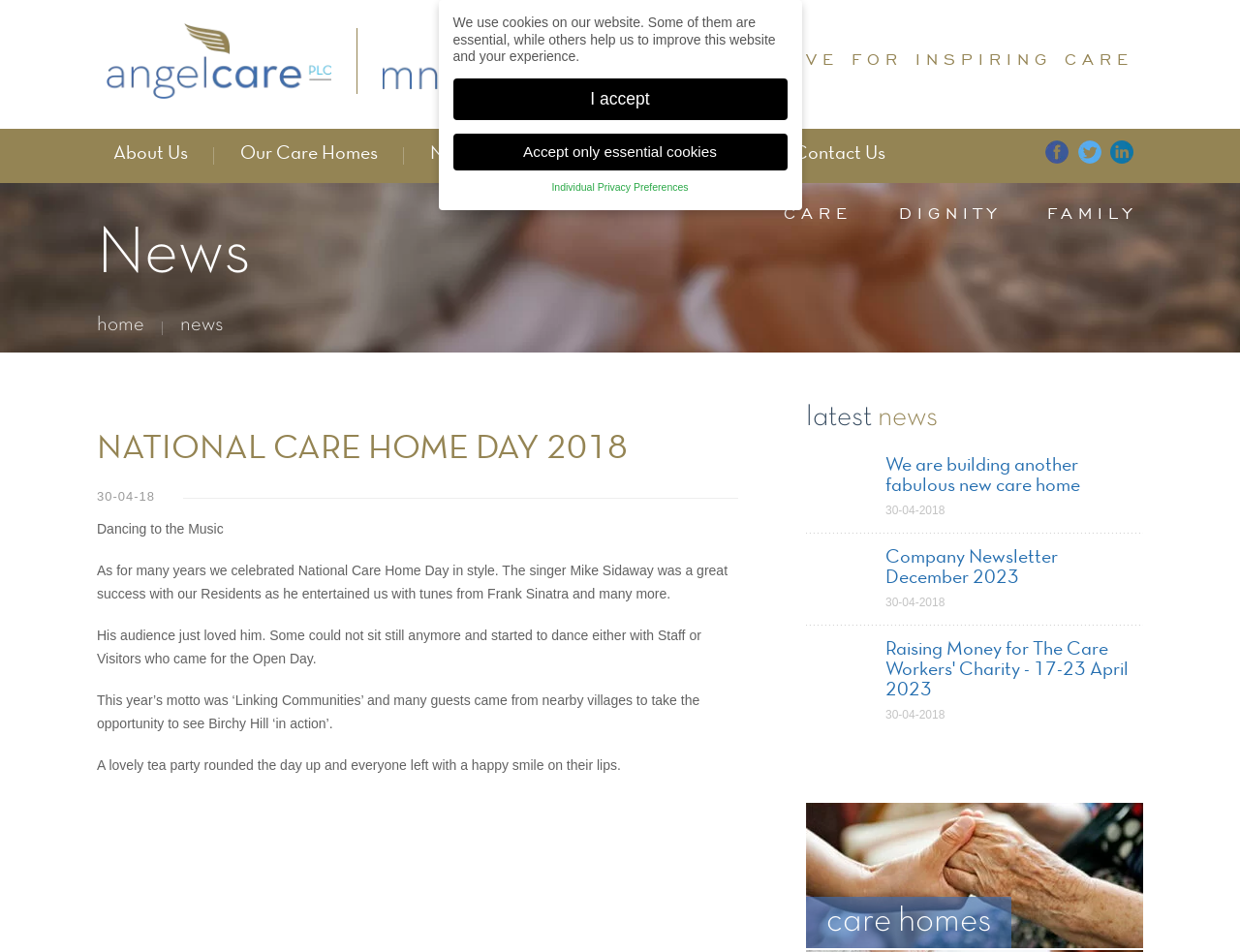Look at the image and give a detailed response to the following question: What is the name of the care home company?

I found the answer by looking at the top-left corner of the webpage, where I saw a link with the text 'angelcare' and an image with the same name. This suggests that Angelcare PLC is the name of the care home company.